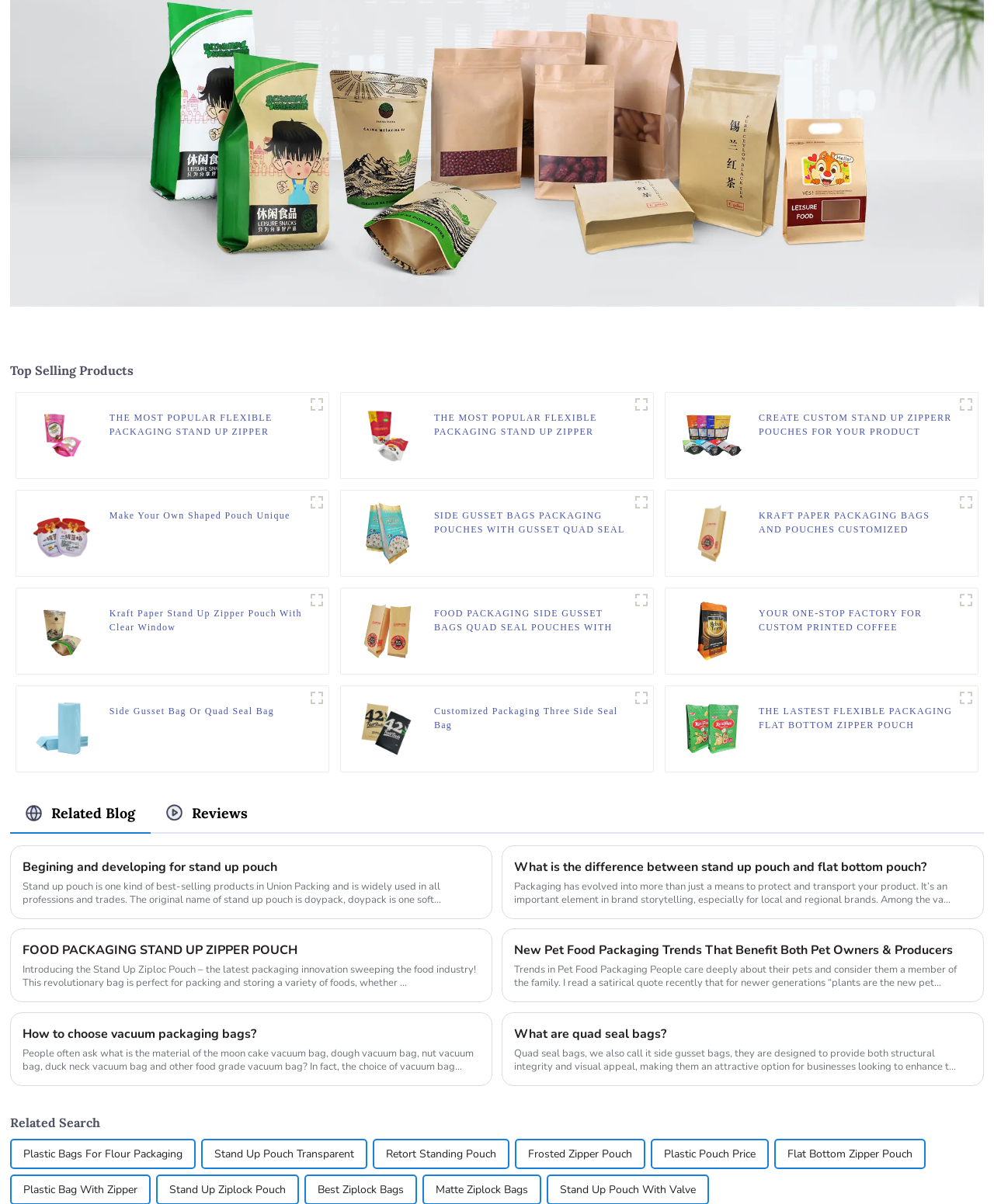Determine the bounding box coordinates of the element's region needed to click to follow the instruction: "View CREATE CUSTOM STAND UP ZIPPERR POUCHES FOR YOUR PRODUCT". Provide these coordinates as four float numbers between 0 and 1, formatted as [left, top, right, bottom].

[0.763, 0.341, 0.96, 0.364]